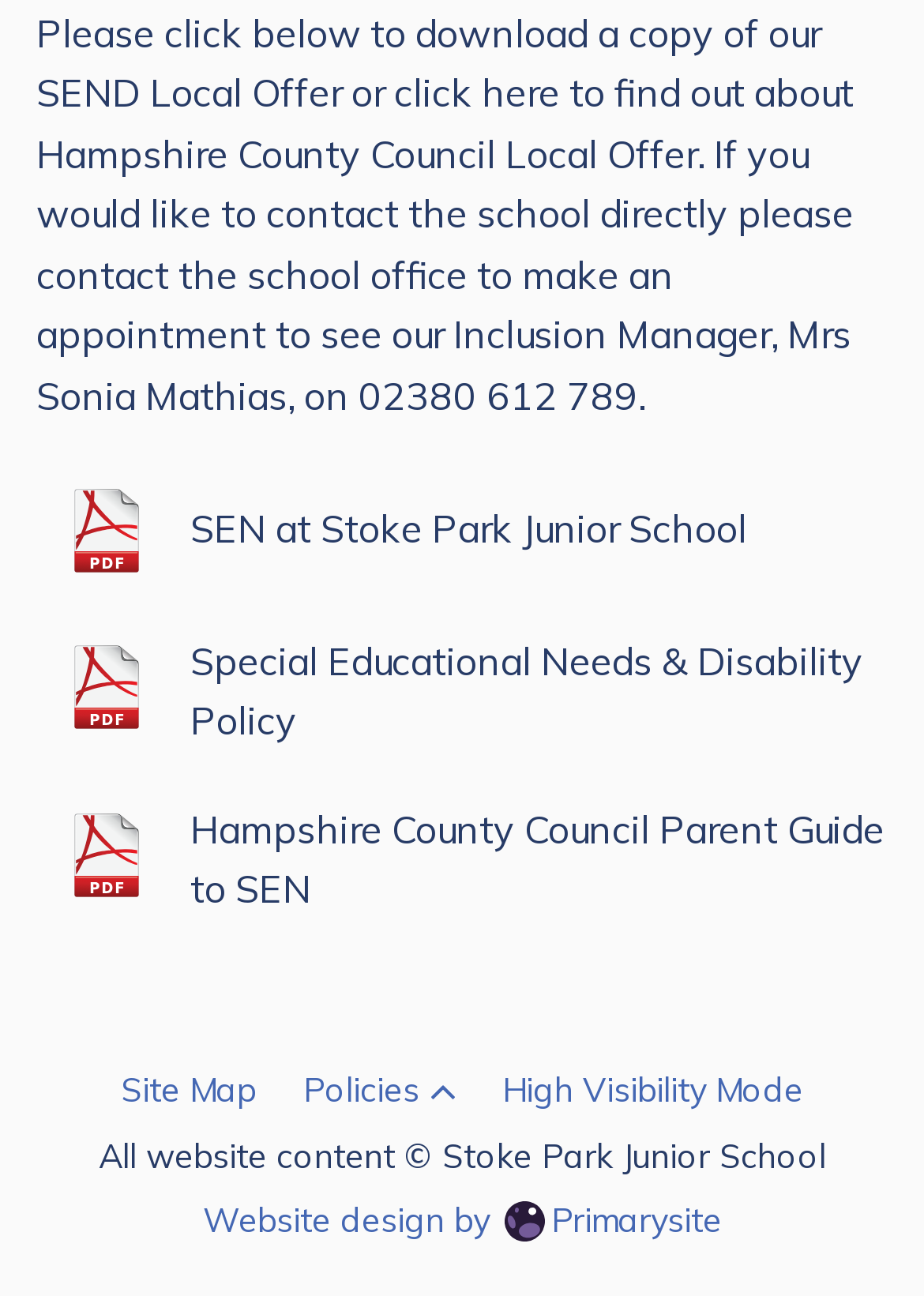Indicate the bounding box coordinates of the element that needs to be clicked to satisfy the following instruction: "access the Hampshire County Council Parent Guide to SEN". The coordinates should be four float numbers between 0 and 1, i.e., [left, top, right, bottom].

[0.039, 0.618, 0.961, 0.711]